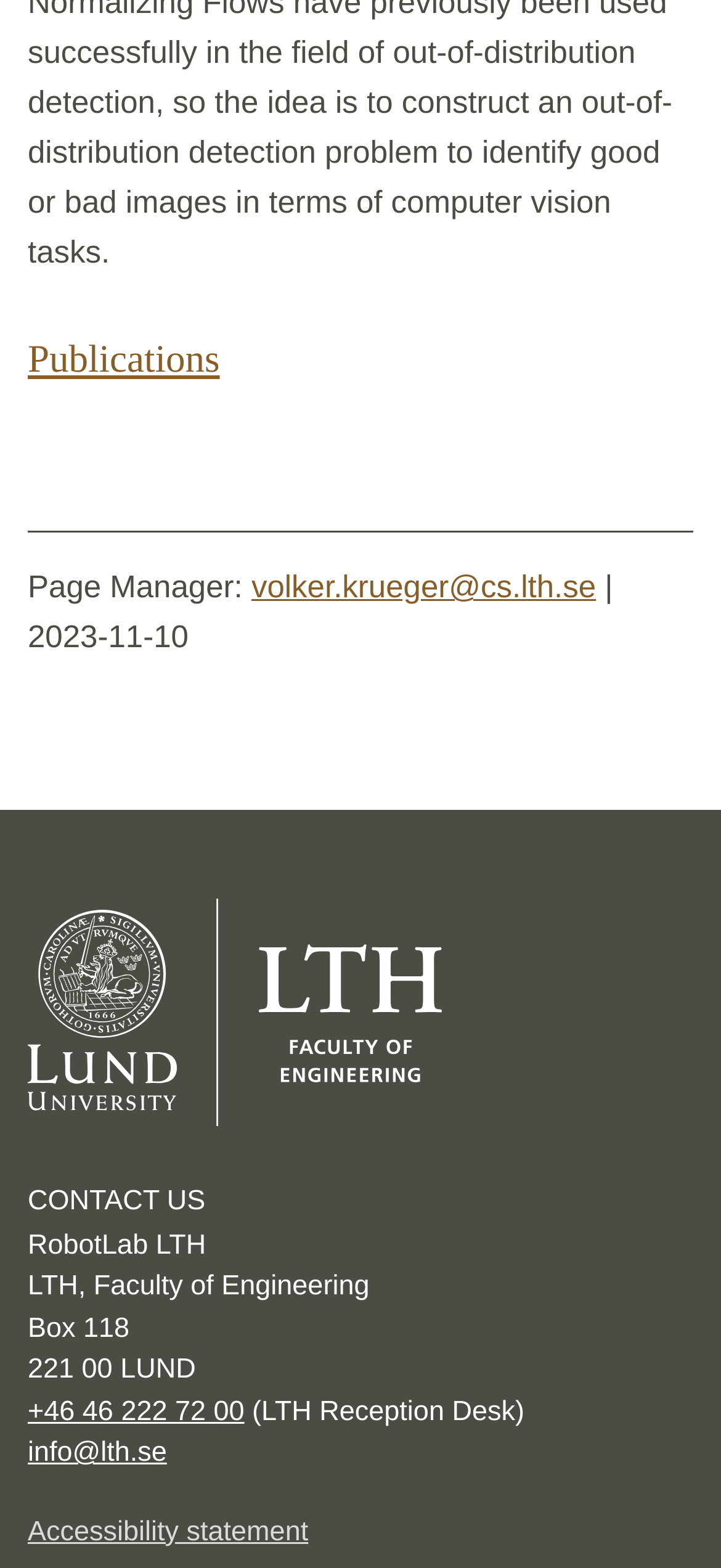What is the phone number of LTH Reception Desk?
Answer the question with a single word or phrase, referring to the image.

+46 46 222 72 00